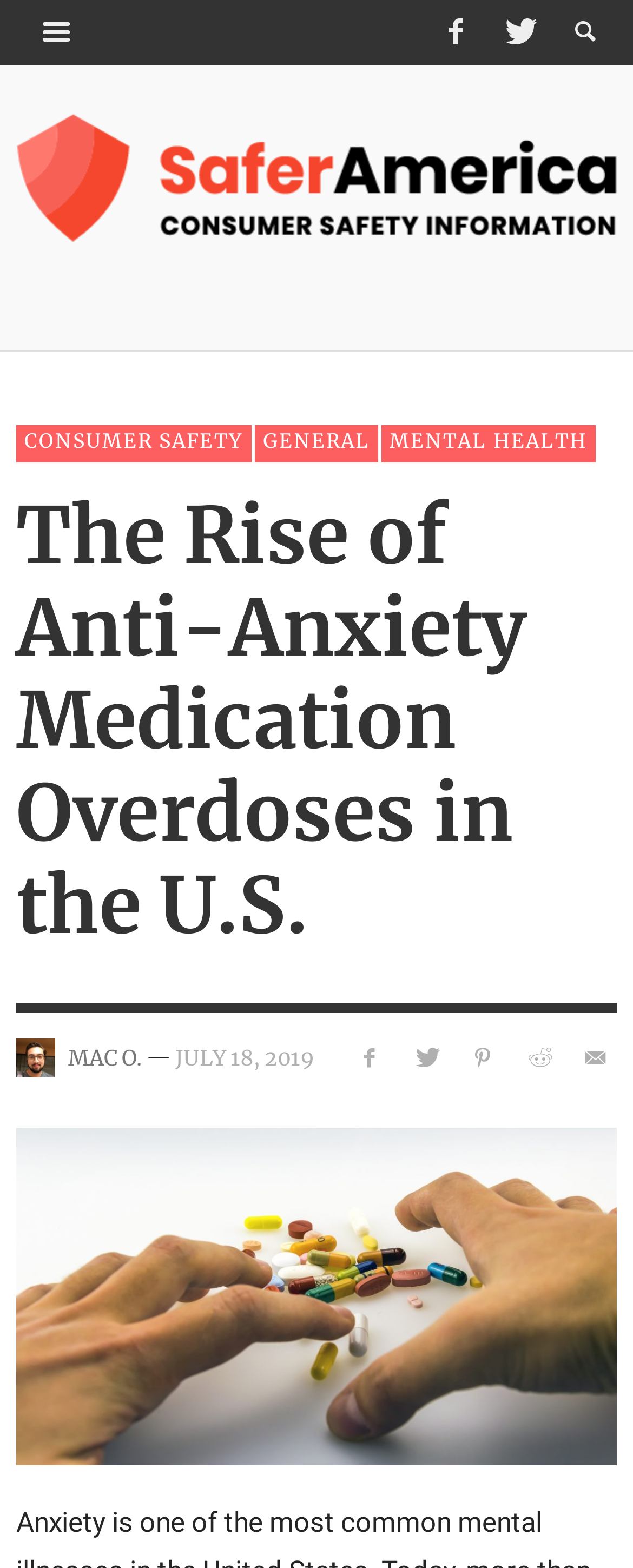Please find the bounding box coordinates of the section that needs to be clicked to achieve this instruction: "Read the article about The Rise of Anti-Anxiety Medication Overdoses in the U.S.".

[0.026, 0.313, 0.974, 0.608]